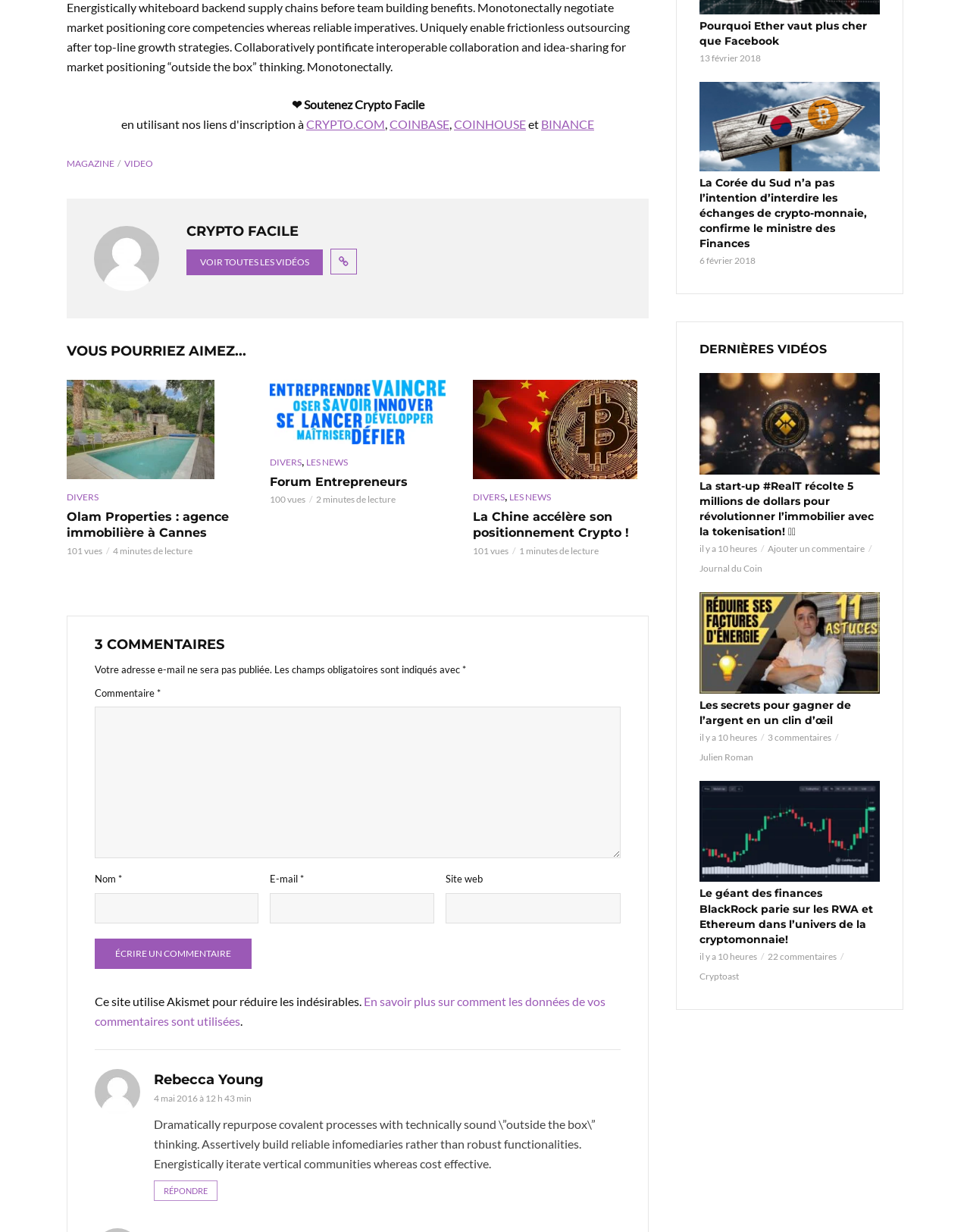Indicate the bounding box coordinates of the clickable region to achieve the following instruction: "Visit the 'CRYPTO.COM' website."

[0.316, 0.095, 0.397, 0.107]